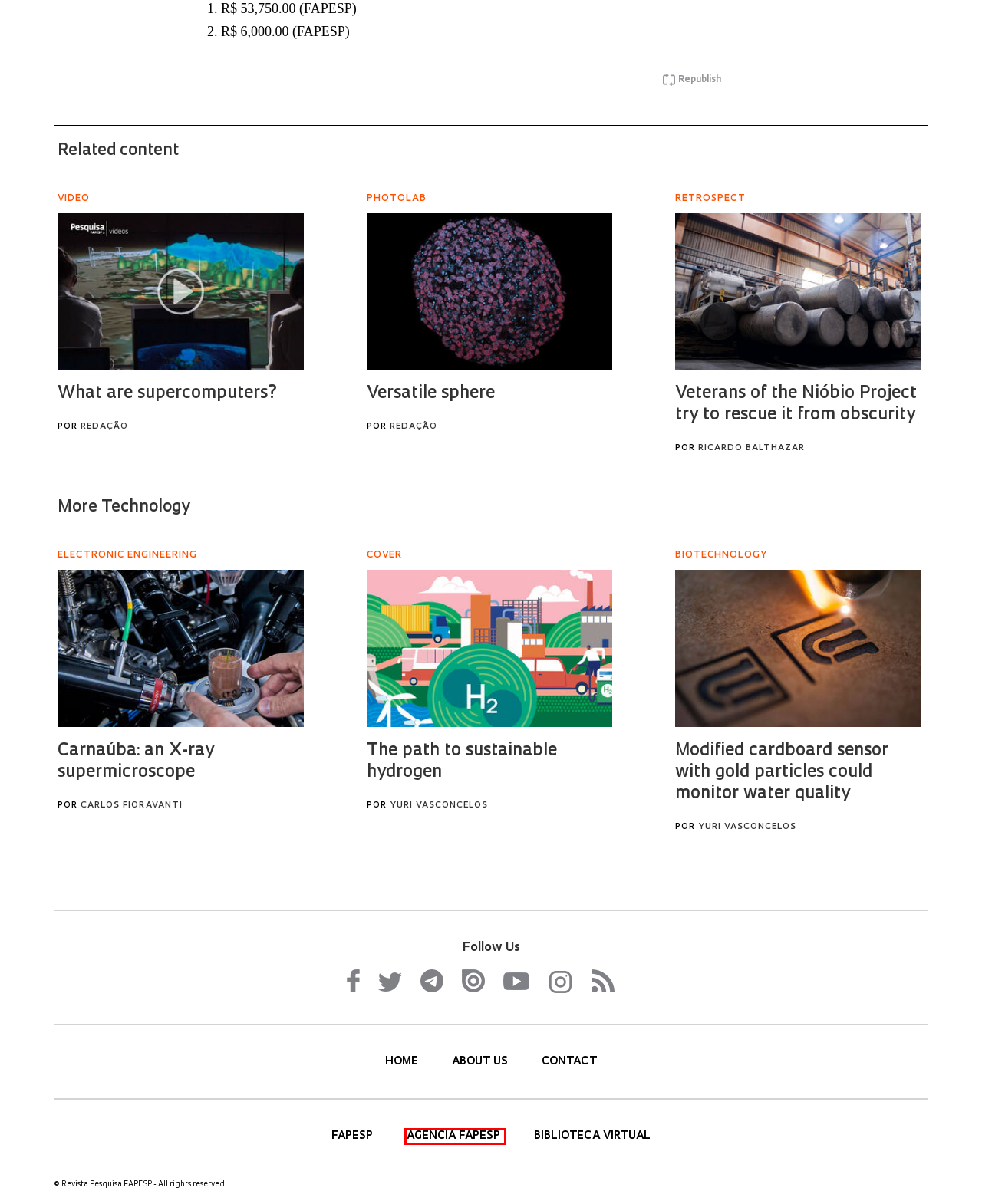You have received a screenshot of a webpage with a red bounding box indicating a UI element. Please determine the most fitting webpage description that matches the new webpage after clicking on the indicated element. The choices are:
A. About us : Revista Pesquisa Fapesp
B. S&T Policy : Revista Pesquisa Fapesp
C. Technology : Revista Pesquisa Fapesp
D. FAPESP - Fundação de Amparo à Pesquisa do Estado de São Paulo
E. Talk to us : Revista Pesquisa Fapesp
F. Revista Pesquisa Fapesp
G. Science : Revista Pesquisa Fapesp
H. Agência FAPESP

H